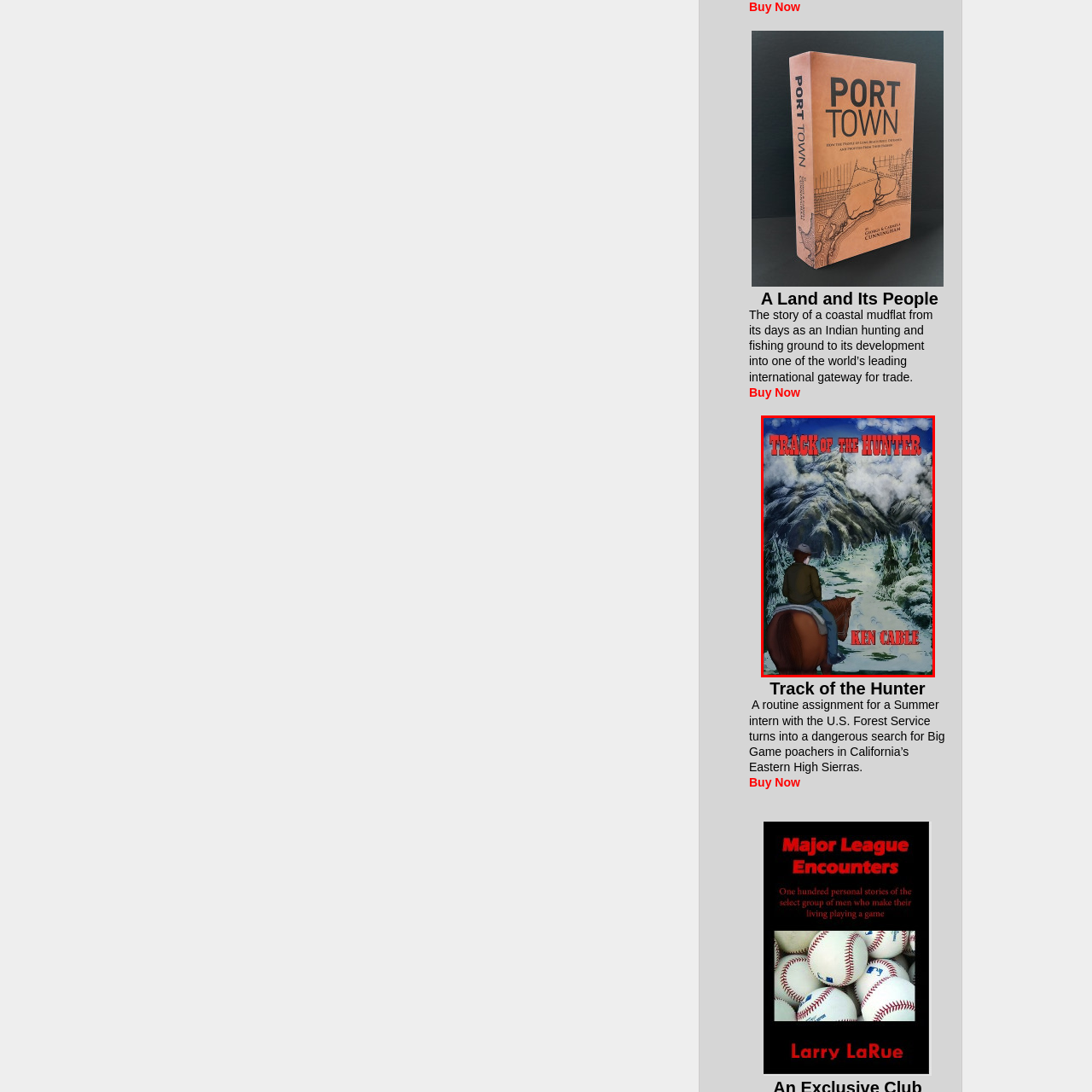Elaborate on the contents of the image highlighted by the red boundary in detail.

The image depicts the cover of the book "Track of the Hunter" by Ken Cable. It features a solitary figure, seated on horseback, gazing out towards a snowy mountain landscape. Towering peaks, partially obscured by clouds, create a dramatic backdrop, while evergreen trees dot the foreground, adding depth to the serene yet adventurous scene. The title "TRACK OF THE HUNTER" is prominently displayed in bold, red lettering at the top, creating a striking contrast against the cool blue and white hues of the wintery scene. The author’s name, "KEN CABLE," appears at the bottom, further enhancing the visual appeal of the cover. This artwork encapsulates themes of exploration and the allure of the wilderness, inviting readers to embark on an exciting journey through its pages.